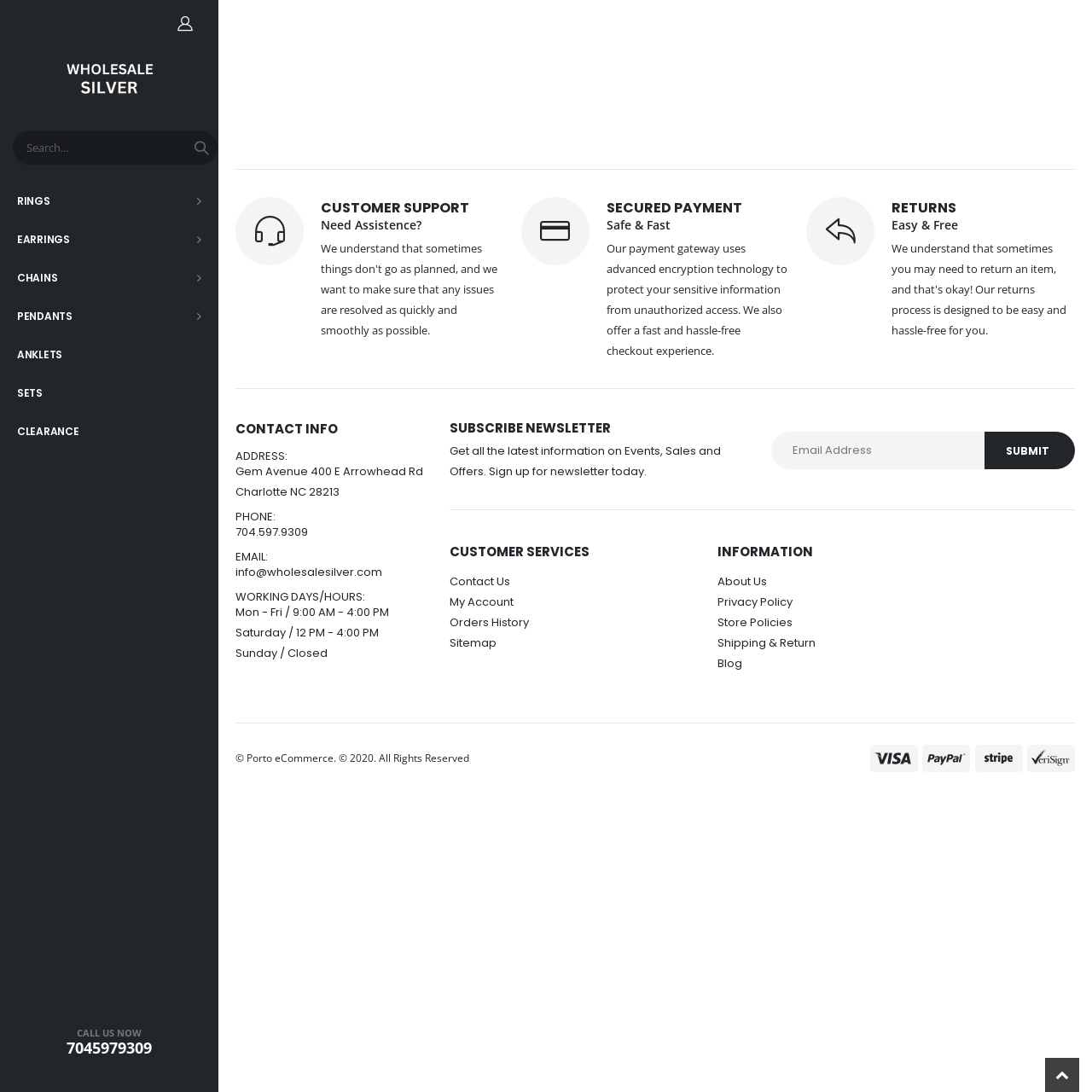Offer a detailed account of what is visible on the webpage.

This webpage appears to be a 404 error page for a wholesale silver online store. At the top, there is a link to the "Account" page and the website's logo, which is an image with the text "Wholesale Silver". Below the logo, there is a search bar with a textbox and a search button.

On the left side of the page, there are several links to different categories of products, including "RINGS", "EARRINGS", "CHAINS", "PENDANTS", "ANKLETS", "SETS", and "CLEARANCE". 

At the bottom of the page, there are several sections of information. The first section is labeled "CUSTOMER SUPPORT" and provides a phone number and a message encouraging customers to seek assistance. The next section is labeled "SECURED PAYMENT" and describes the website's payment security features. The third section is labeled "RETURNS" and mentions that returns are easy and free.

Following these sections, there is a section labeled "CONTACT INFO" that provides the website's address, phone number, and email address. There is also a section labeled "SUBSCRIBE NEWSLETTER" where customers can enter their email address to receive newsletters. 

Below these sections, there are two columns of links. The left column is labeled "CUSTOMER SERVICES" and includes links to "Contact Us", "My Account", "Orders History", and "Sitemap". The right column is labeled "INFORMATION" and includes links to "About Us", "Privacy Policy", "Store Policies", "Shipping & Return", and "Blog". 

At the very bottom of the page, there is a copyright notice and a payment logo.